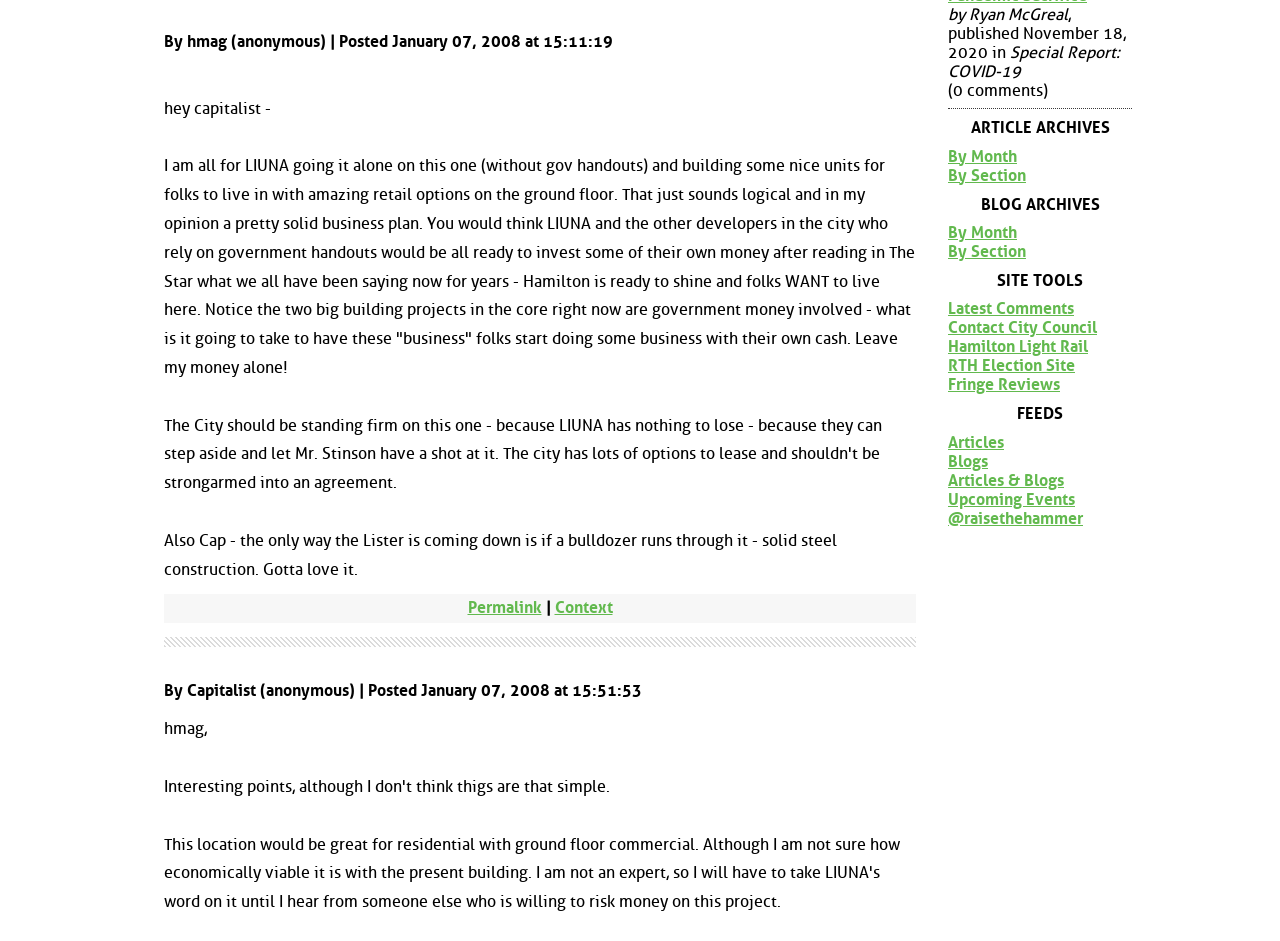Provide the bounding box coordinates in the format (top-left x, top-left y, bottom-right x, bottom-right y). All values are floating point numbers between 0 and 1. Determine the bounding box coordinate of the UI element described as: By Month

[0.741, 0.156, 0.884, 0.176]